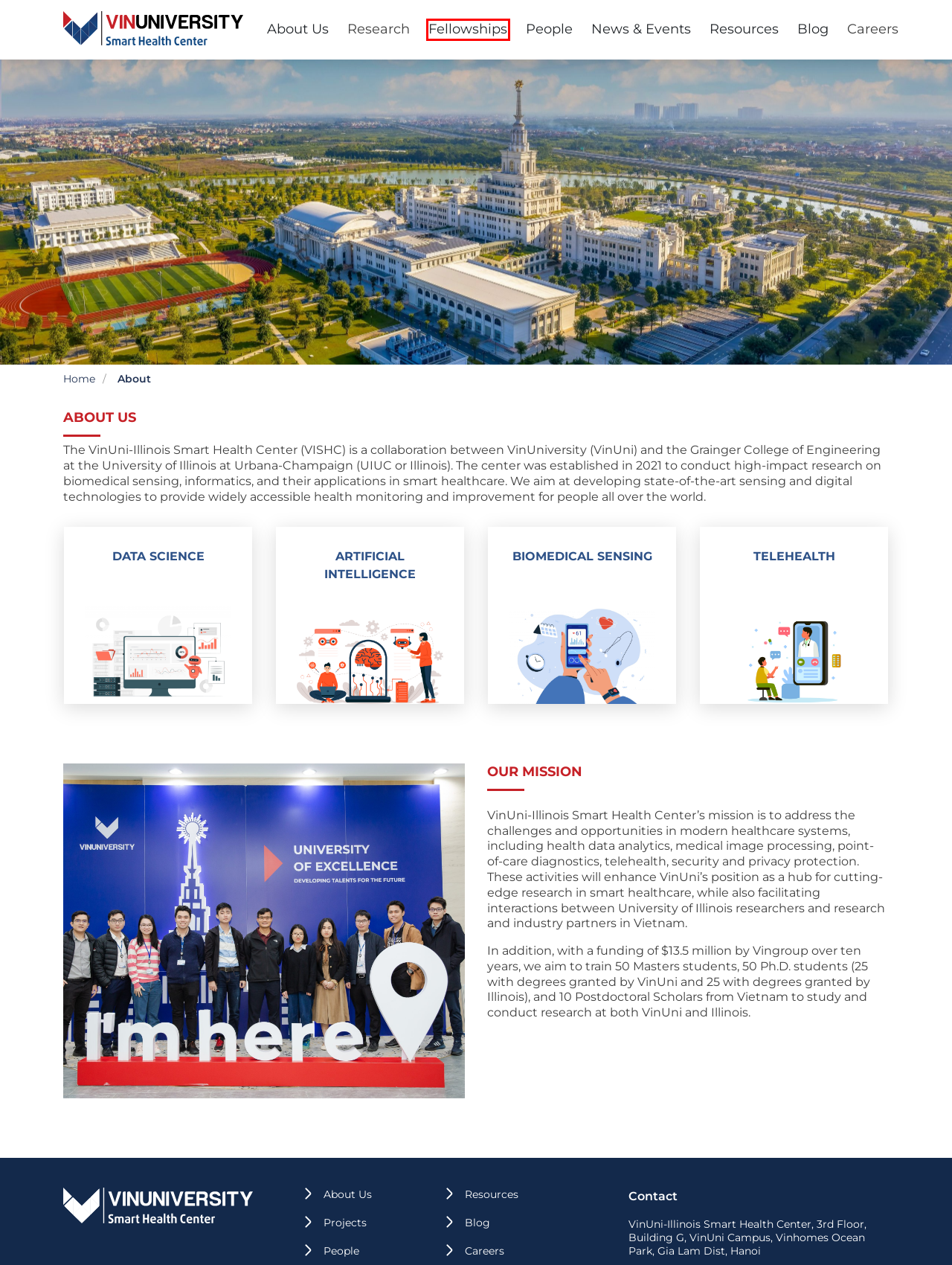Look at the screenshot of a webpage where a red bounding box surrounds a UI element. Your task is to select the best-matching webpage description for the new webpage after you click the element within the bounding box. The available options are:
A. People - Smarthealthcenter
B. News & Events - Smarthealthcenter
C. Home - Smarthealthcenter
D. VISHC PhD Scholarship and Postdoc Fellowship Program - Smarthealthcenter
E. Resources - Smarthealthcenter
F. Careers - Smarthealthcenter
G. Blog - Smarthealthcenter
H. Projects - Smarthealthcenter

D